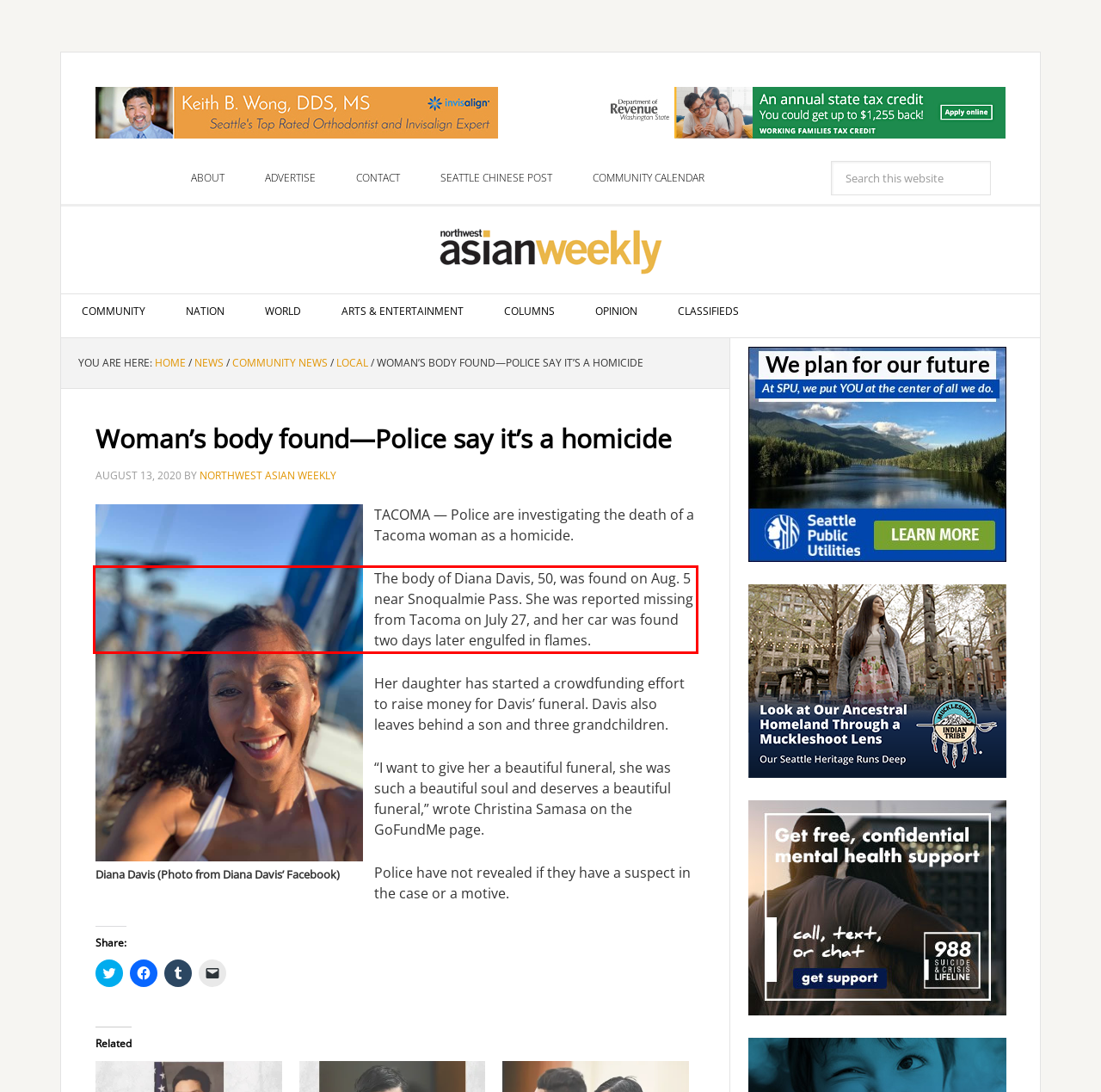From the screenshot of the webpage, locate the red bounding box and extract the text contained within that area.

The body of Diana Davis, 50, was found on Aug. 5 near Snoqualmie Pass. She was reported missing from Tacoma on July 27, and her car was found two days later engulfed in flames.